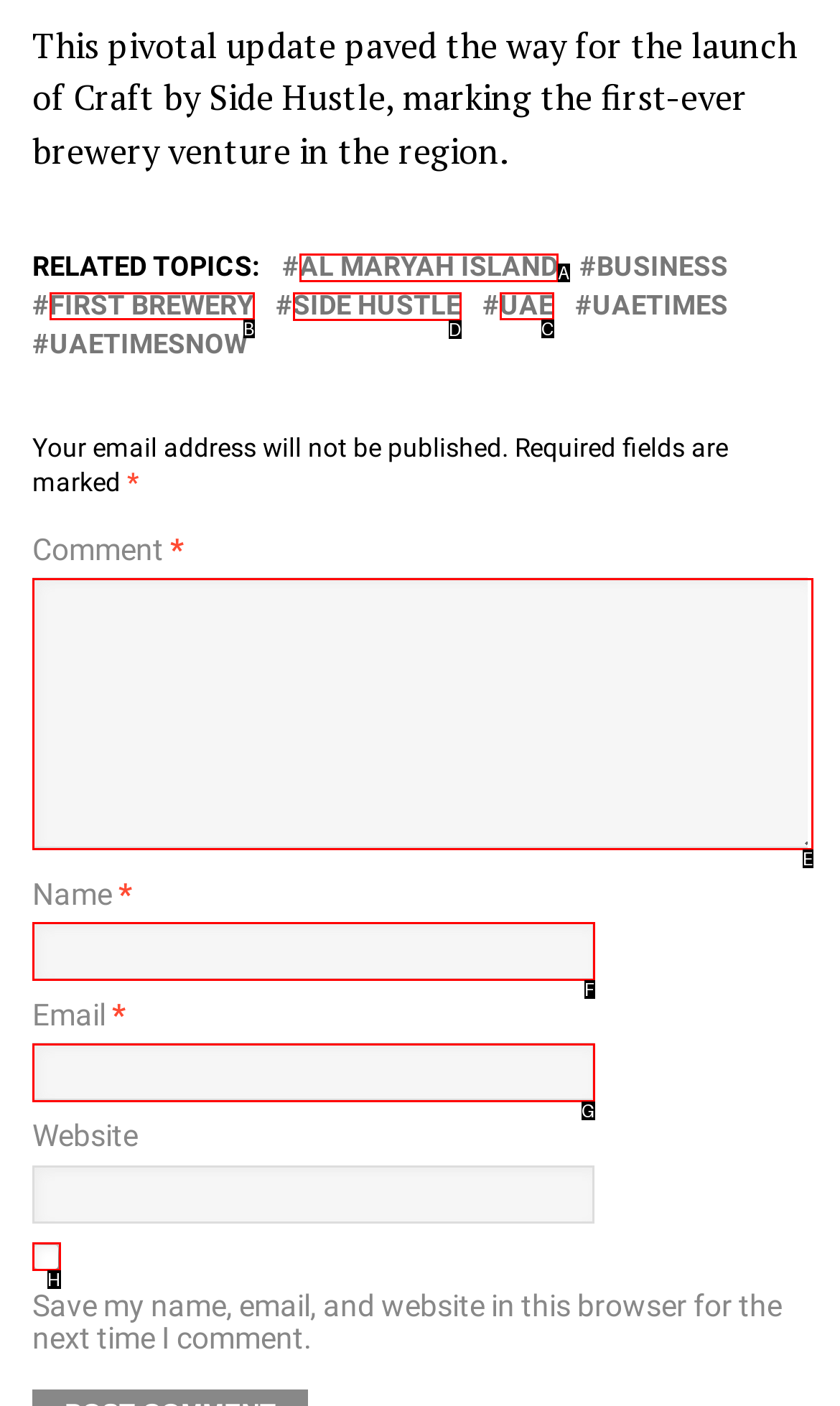Choose the HTML element that should be clicked to achieve this task: Click on the link to SIDE HUSTLE
Respond with the letter of the correct choice.

D